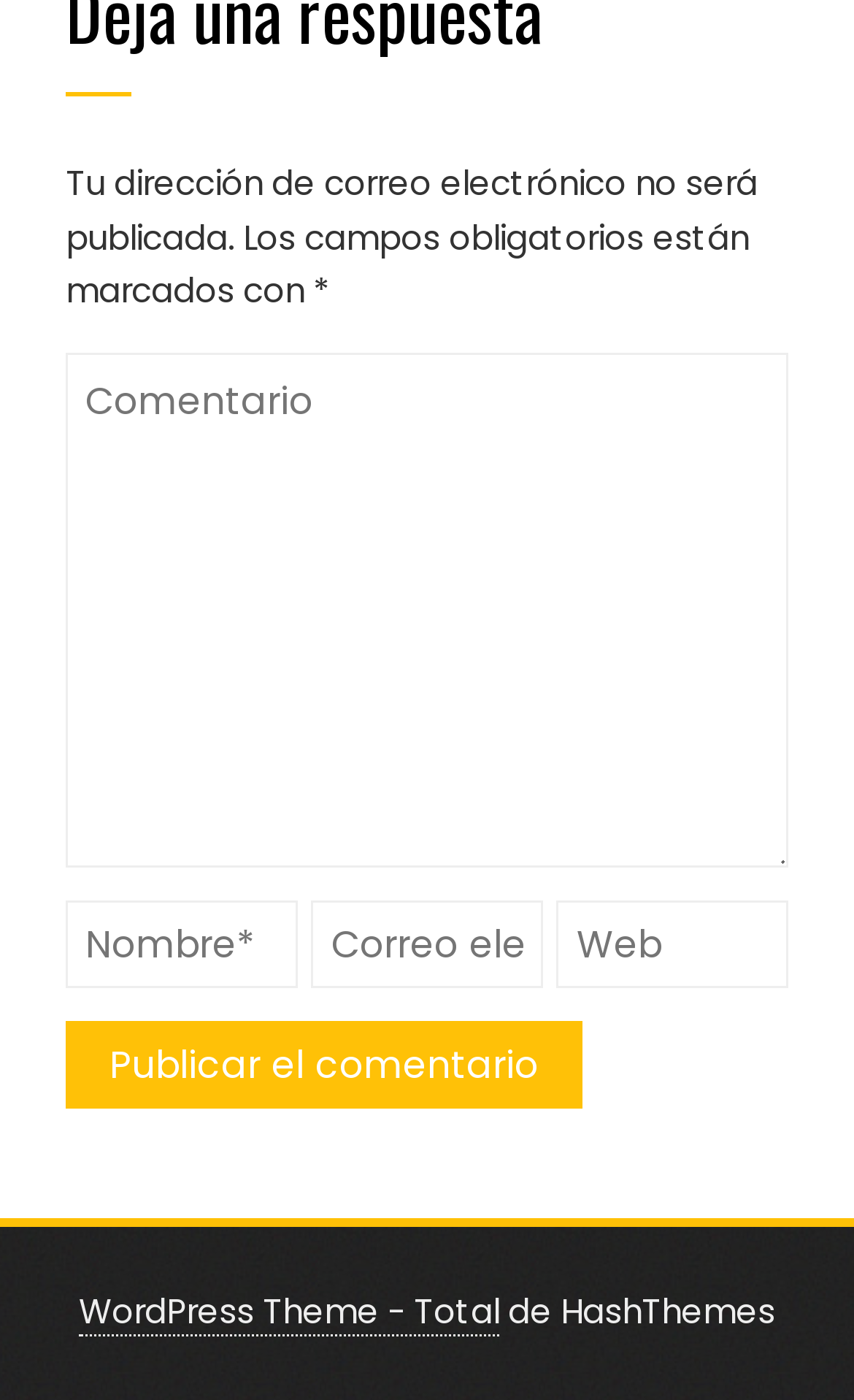Bounding box coordinates must be specified in the format (top-left x, top-left y, bottom-right x, bottom-right y). All values should be floating point numbers between 0 and 1. What are the bounding box coordinates of the UI element described as: name="url" placeholder="Web"

[0.652, 0.644, 0.923, 0.706]